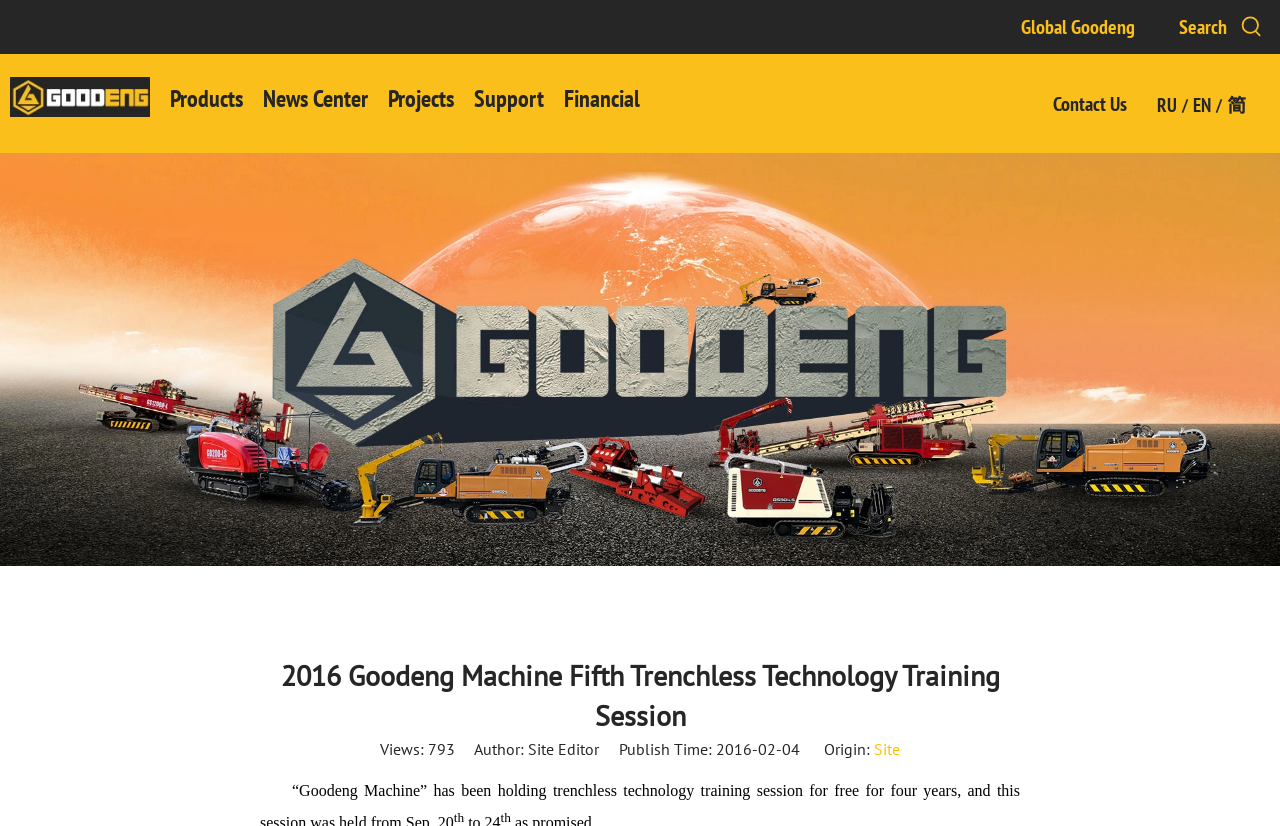Given the description: "Financial", determine the bounding box coordinates of the UI element. The coordinates should be formatted as four float numbers between 0 and 1, [left, top, right, bottom].

[0.441, 0.09, 0.516, 0.15]